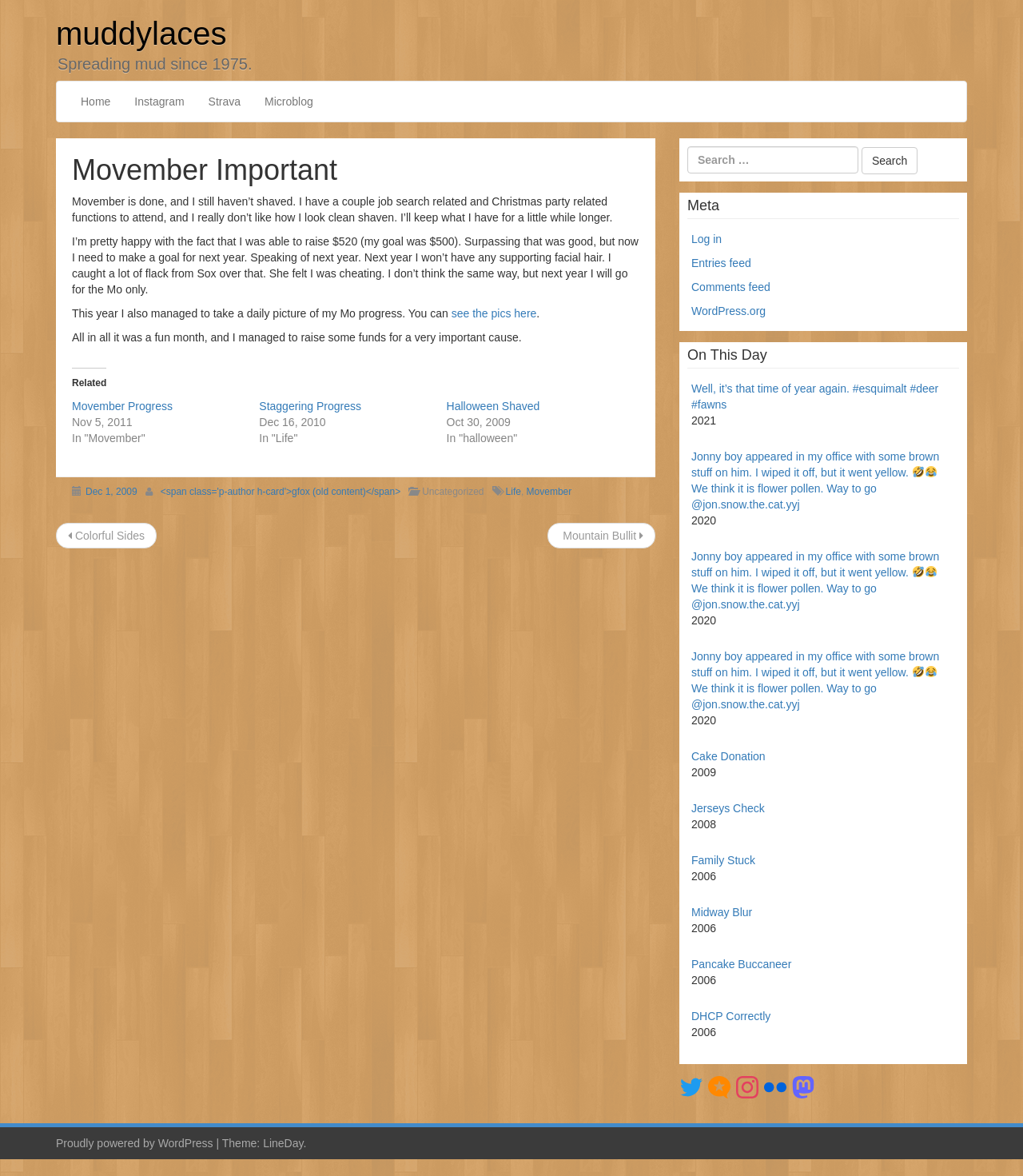Identify the bounding box coordinates of the clickable region required to complete the instruction: "Check the related post". The coordinates should be given as four float numbers within the range of 0 and 1, i.e., [left, top, right, bottom].

[0.07, 0.312, 0.104, 0.33]